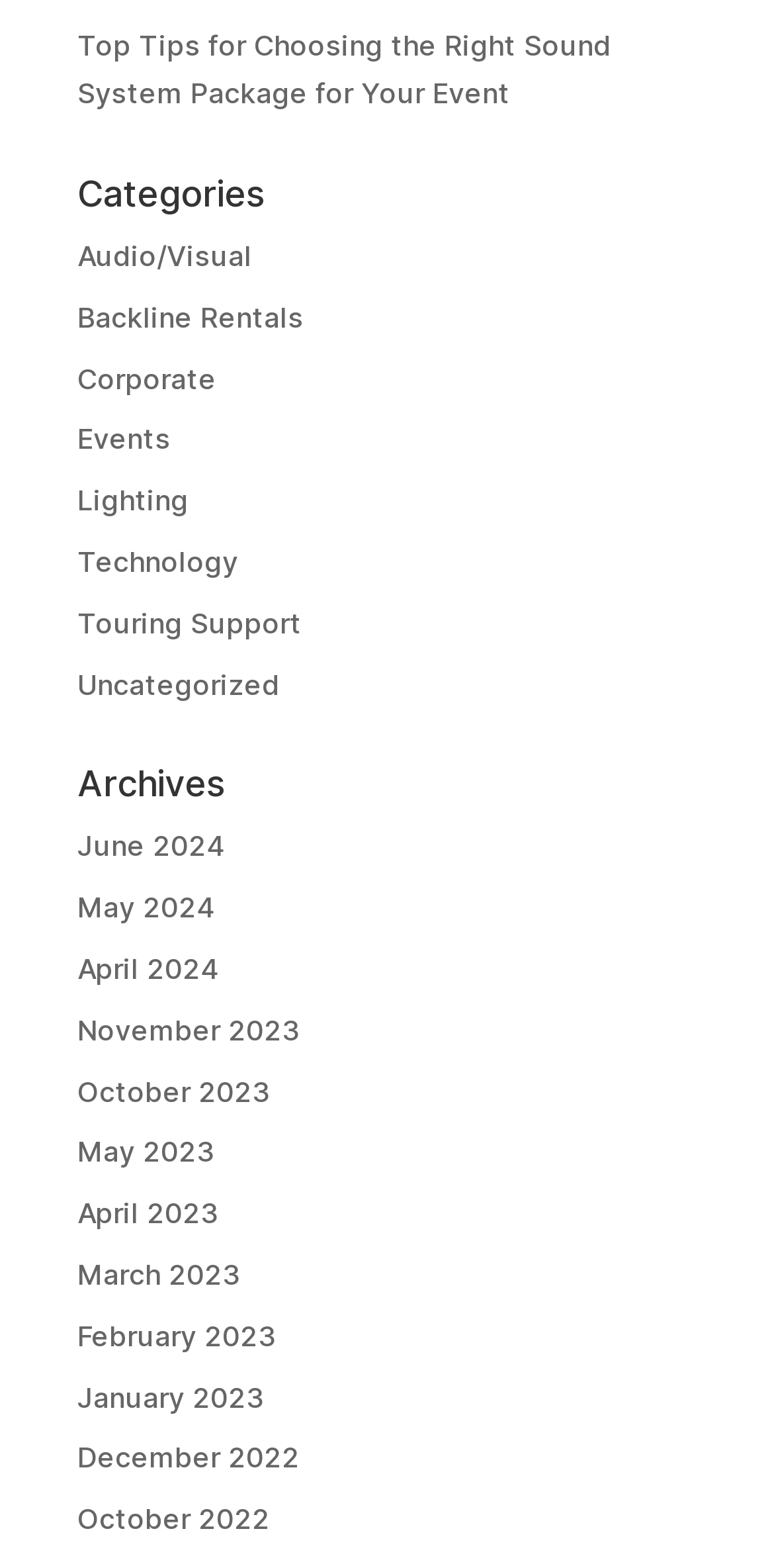Could you locate the bounding box coordinates for the section that should be clicked to accomplish this task: "Check services".

None